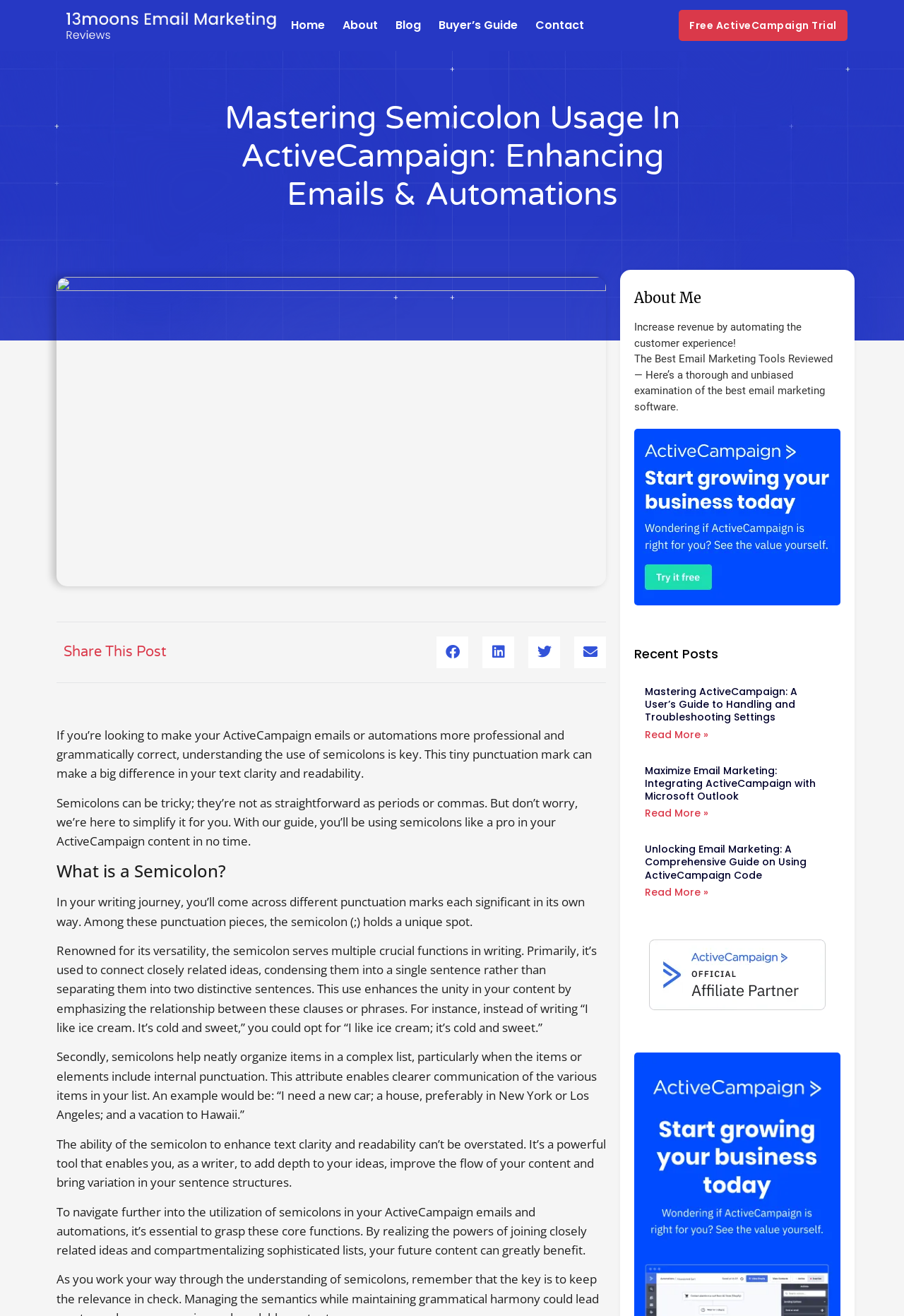Please reply with a single word or brief phrase to the question: 
What is the purpose of semicolons in writing?

To connect closely related ideas